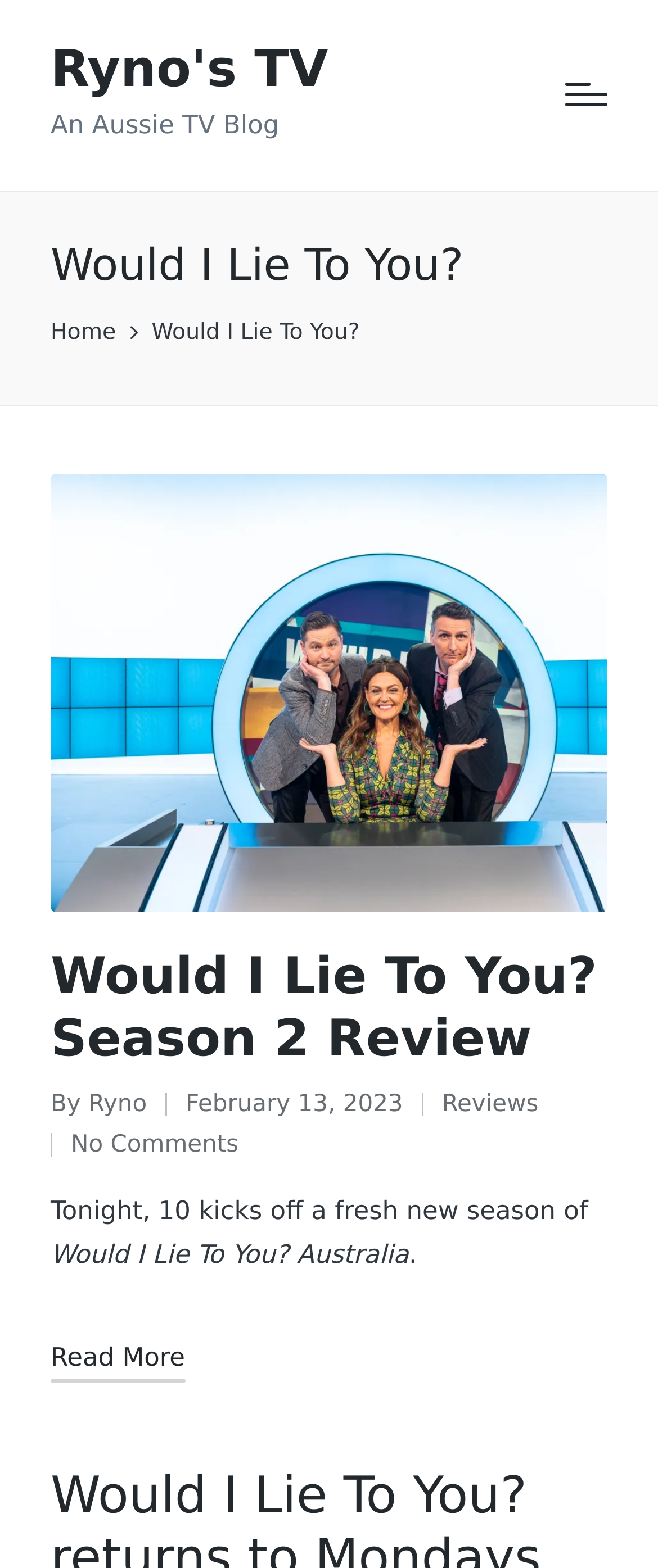Determine the bounding box coordinates for the element that should be clicked to follow this instruction: "Read the accessibility statement". The coordinates should be given as four float numbers between 0 and 1, in the format [left, top, right, bottom].

None